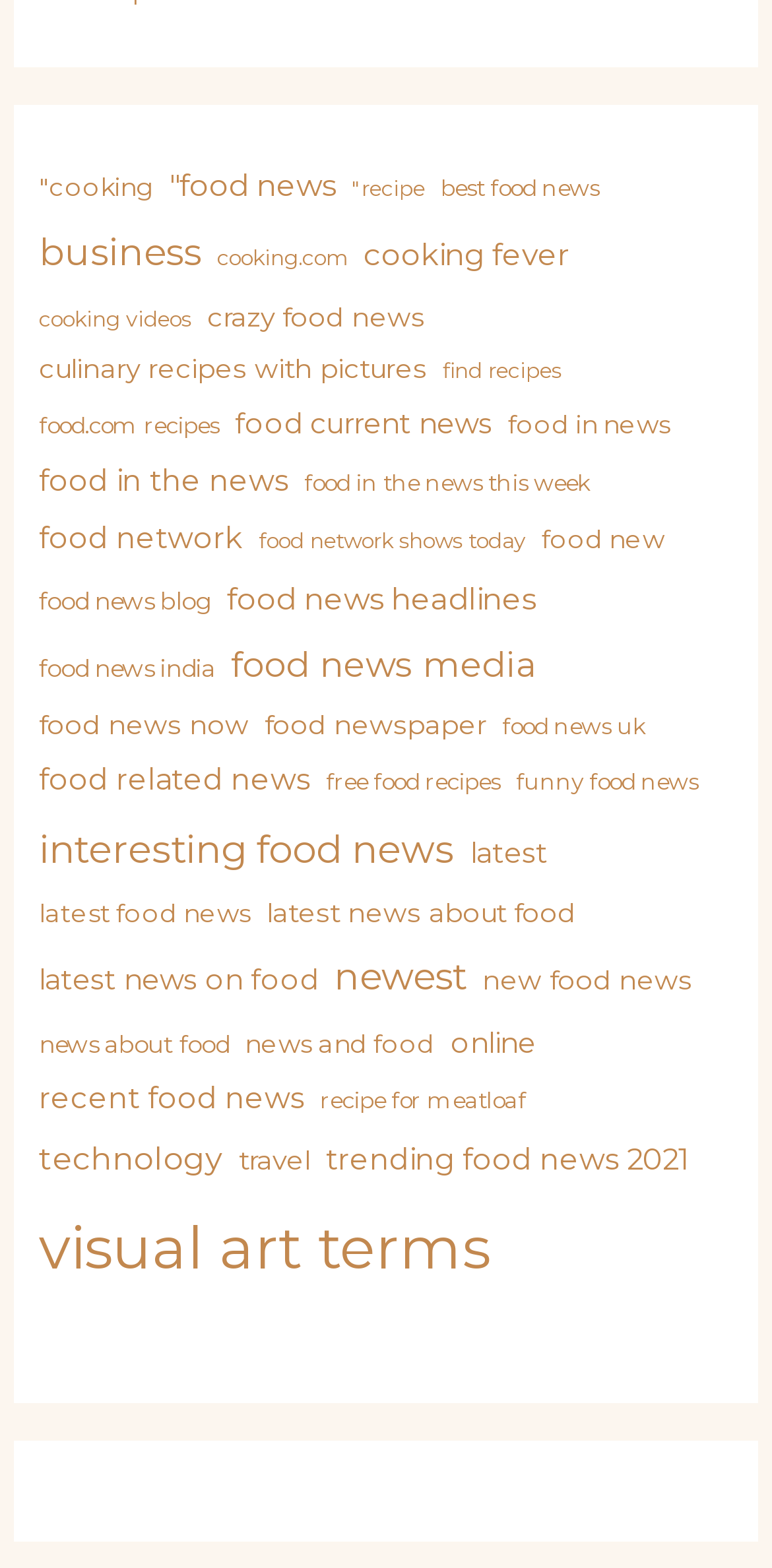Using the element description provided, determine the bounding box coordinates in the format (top-left x, top-left y, bottom-right x, bottom-right y). Ensure that all values are floating point numbers between 0 and 1. Element description: food newspaper

[0.343, 0.446, 0.63, 0.48]